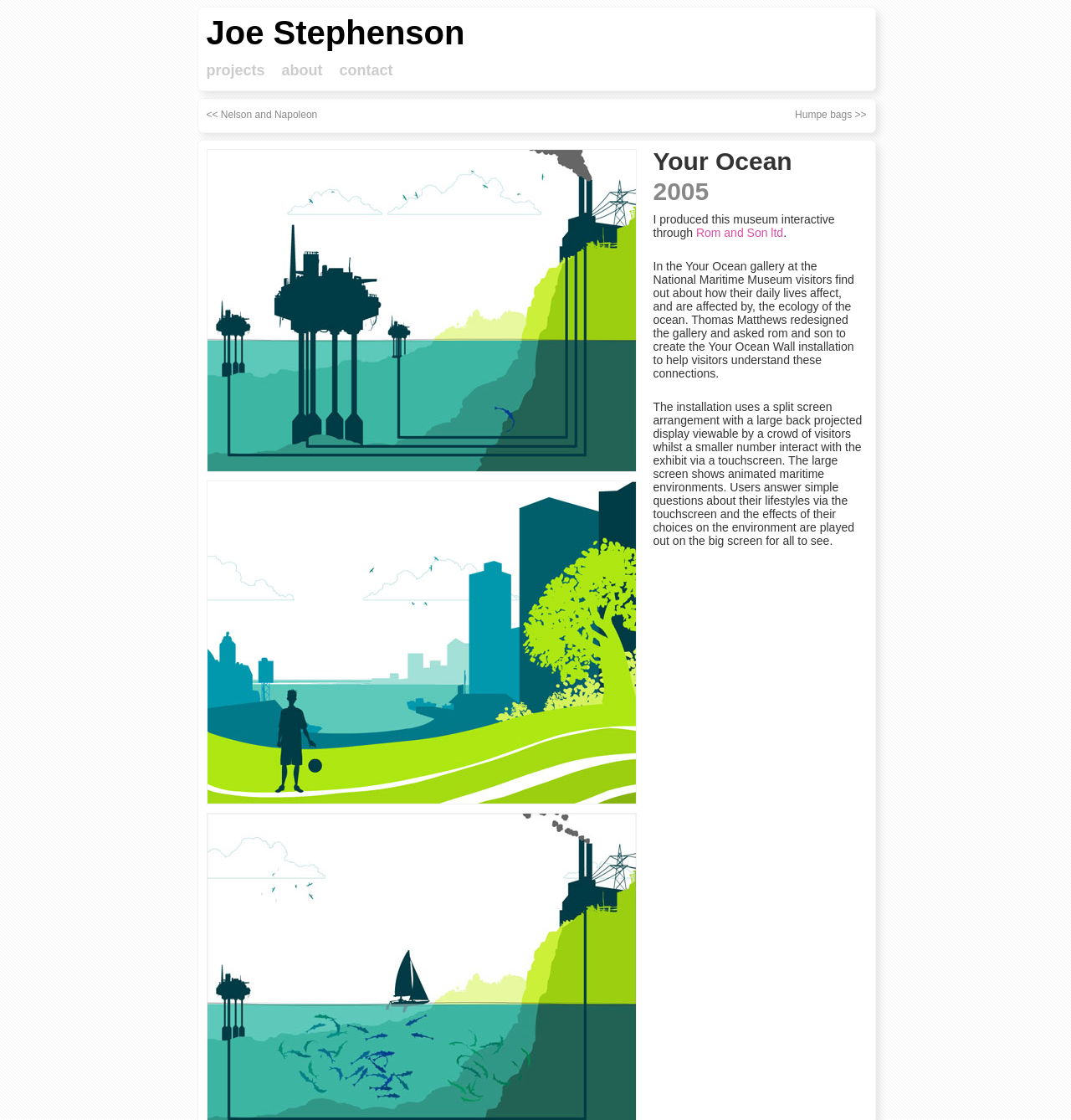Calculate the bounding box coordinates for the UI element based on the following description: "Joe Stephenson". Ensure the coordinates are four float numbers between 0 and 1, i.e., [left, top, right, bottom].

[0.193, 0.013, 0.434, 0.046]